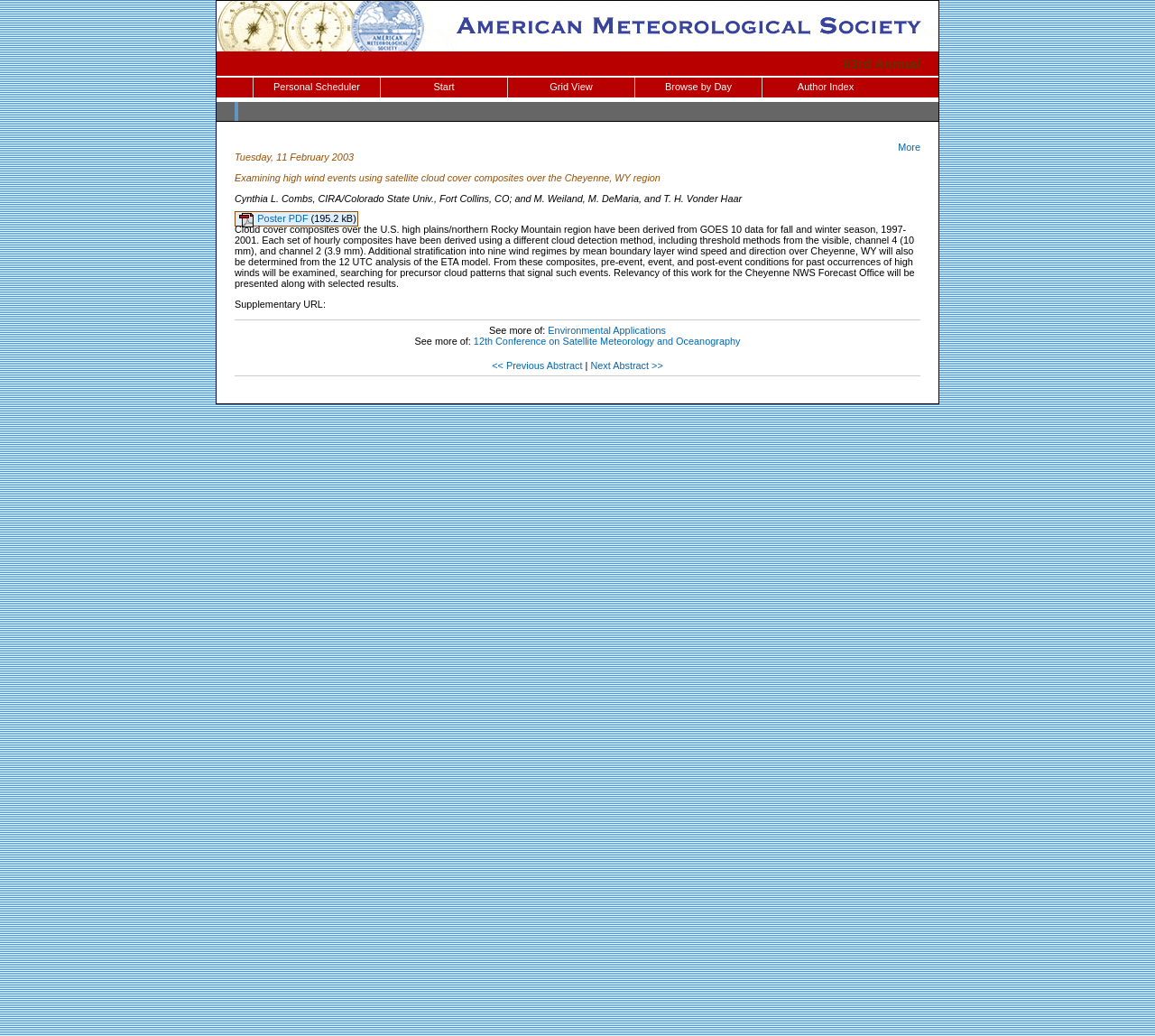What is the topic of the abstract?
Look at the image and answer the question using a single word or phrase.

Examining high wind events